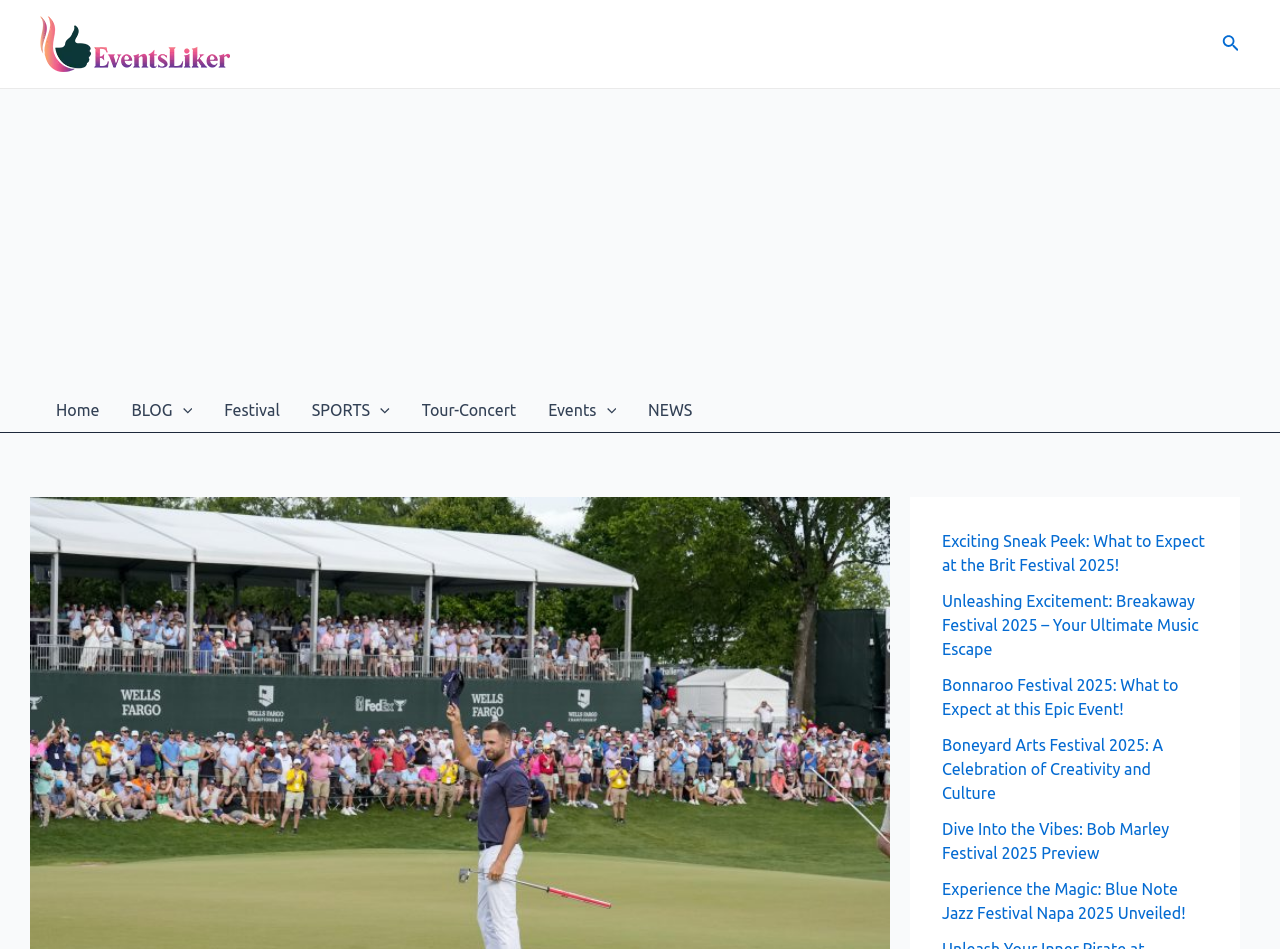Identify the bounding box coordinates for the region of the element that should be clicked to carry out the instruction: "Search for something". The bounding box coordinates should be four float numbers between 0 and 1, i.e., [left, top, right, bottom].

[0.955, 0.033, 0.969, 0.06]